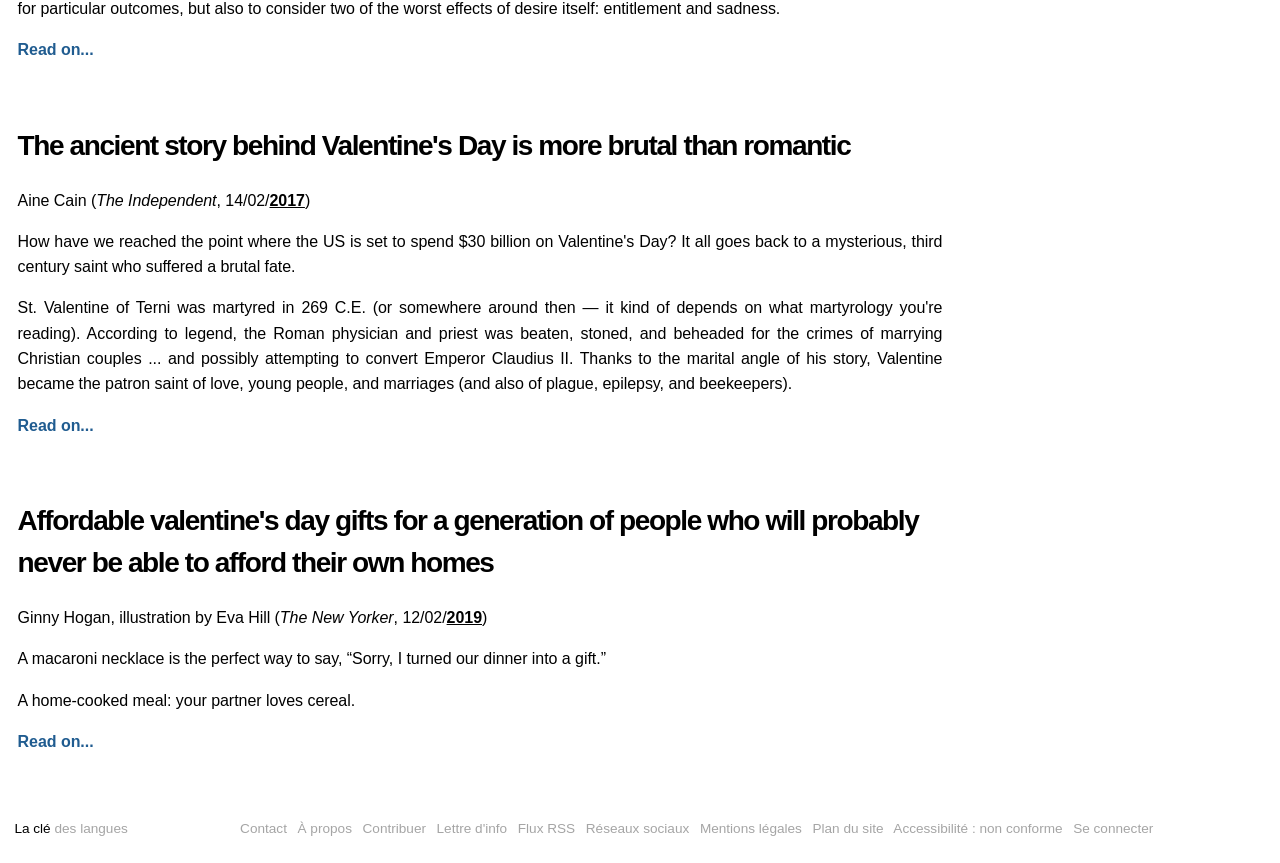Find the bounding box coordinates of the element you need to click on to perform this action: 'Contact the website'. The coordinates should be represented by four float values between 0 and 1, in the format [left, top, right, bottom].

[0.188, 0.951, 0.224, 0.969]